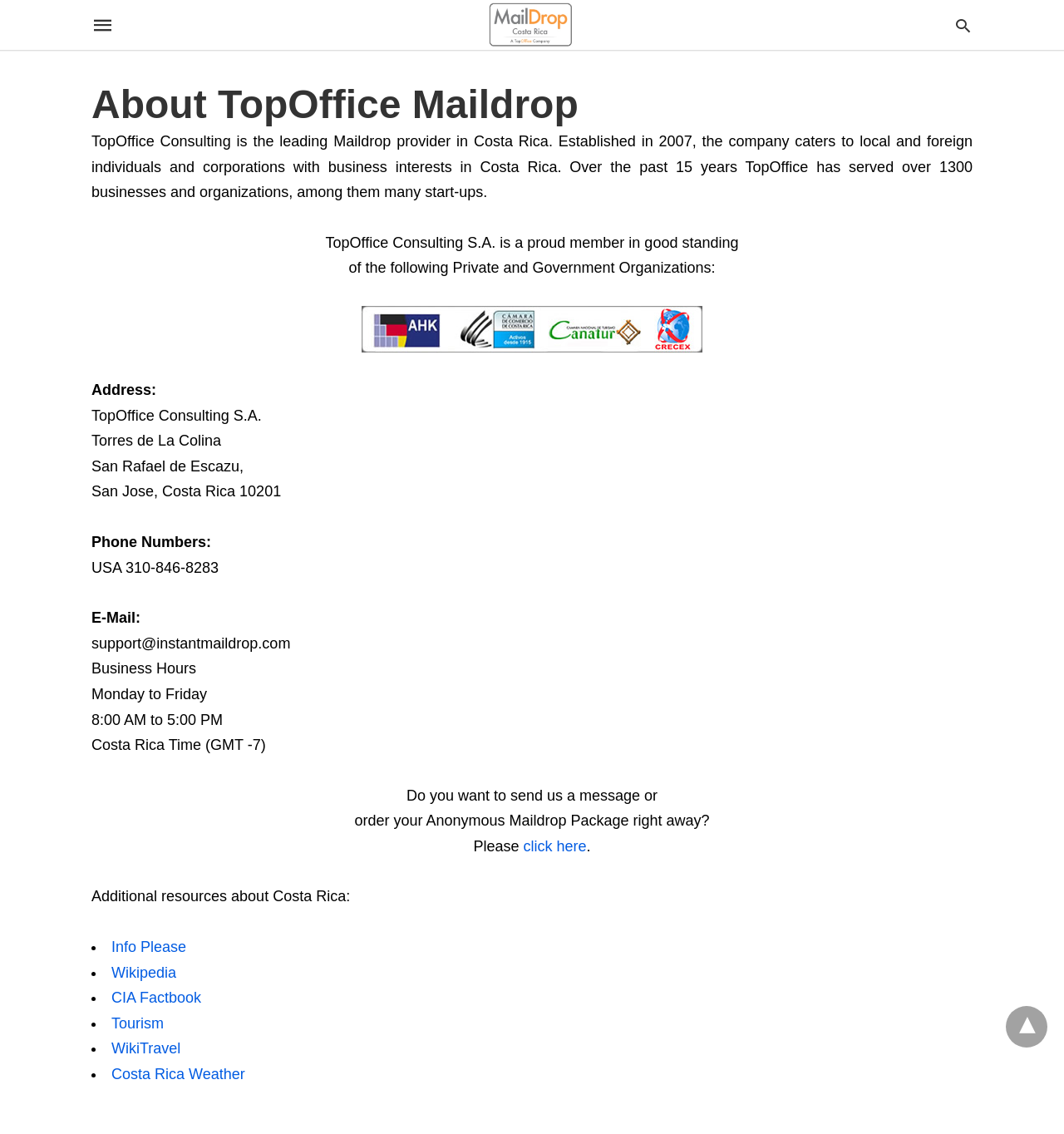What is the phone number for the USA?
Give a detailed and exhaustive answer to the question.

The phone number for the USA can be found in the static text element 'USA 310-846-8283' located at [0.086, 0.493, 0.206, 0.508]. This element is part of the 'Phone Numbers' section, which provides contact information for the company.